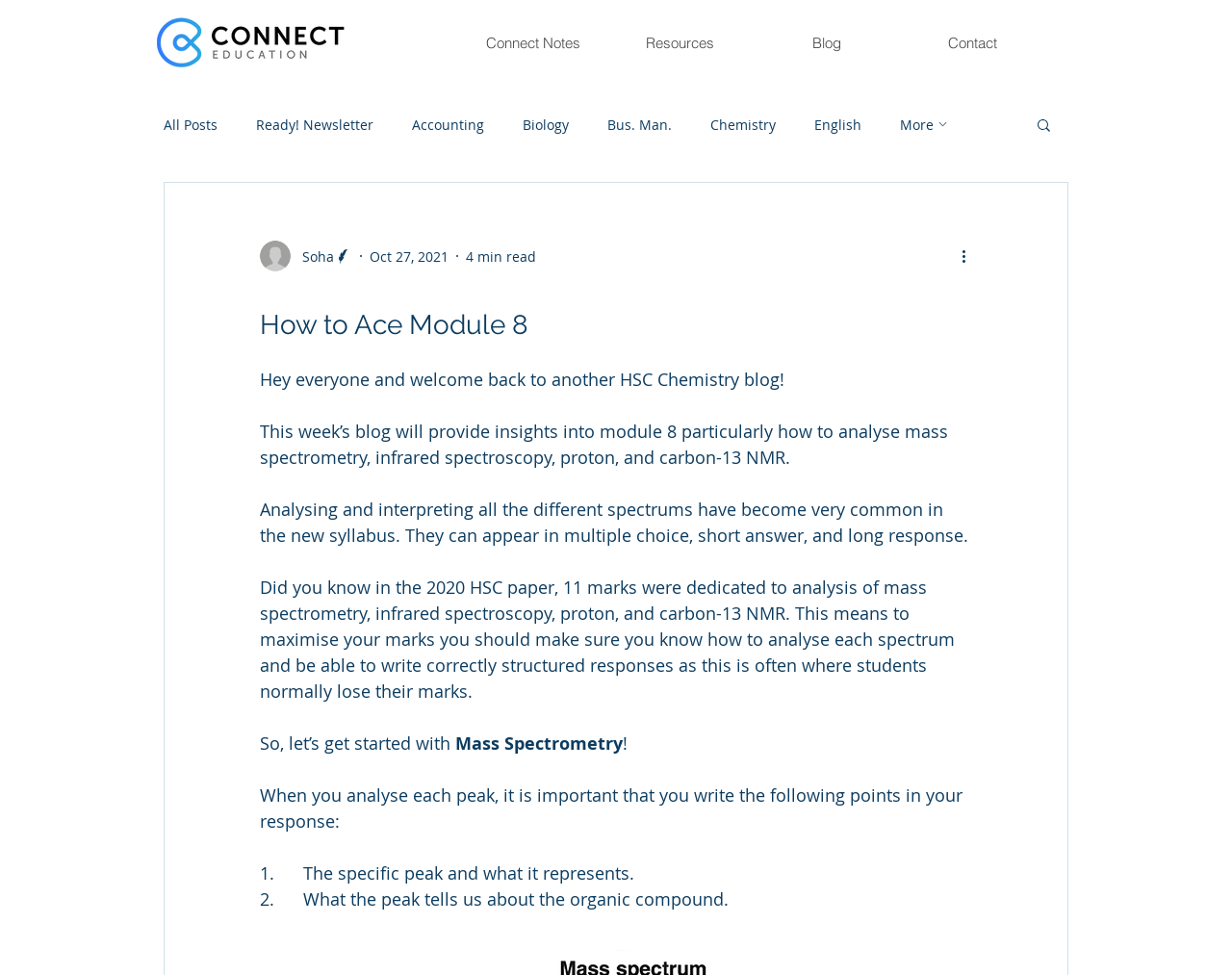Specify the bounding box coordinates of the region I need to click to perform the following instruction: "Click on the 'Connect Notes' link". The coordinates must be four float numbers in the range of 0 to 1, i.e., [left, top, right, bottom].

[0.373, 0.022, 0.492, 0.066]